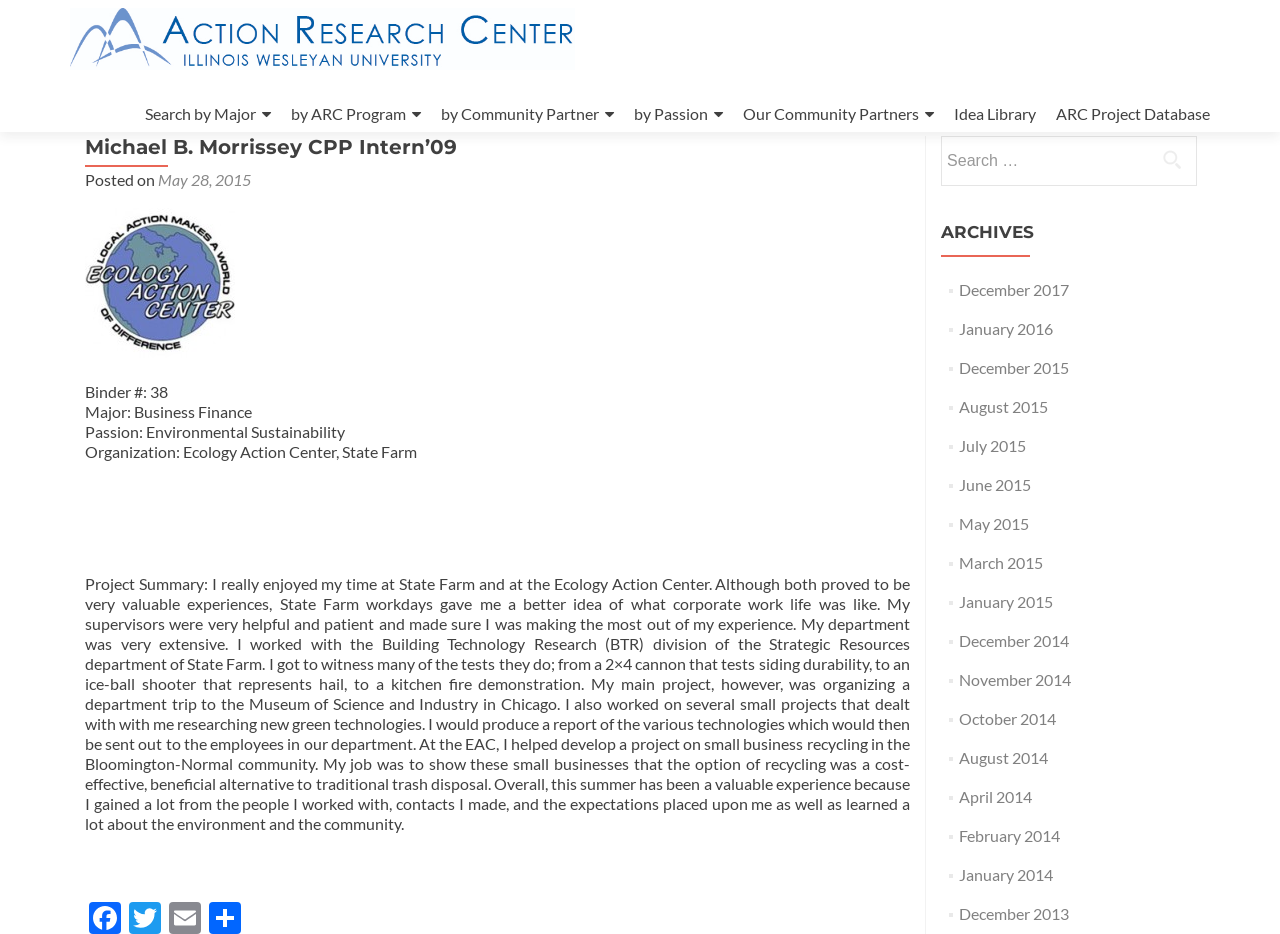From the webpage screenshot, predict the bounding box coordinates (top-left x, top-left y, bottom-right x, bottom-right y) for the UI element described here: by Community Partner

[0.345, 0.103, 0.48, 0.141]